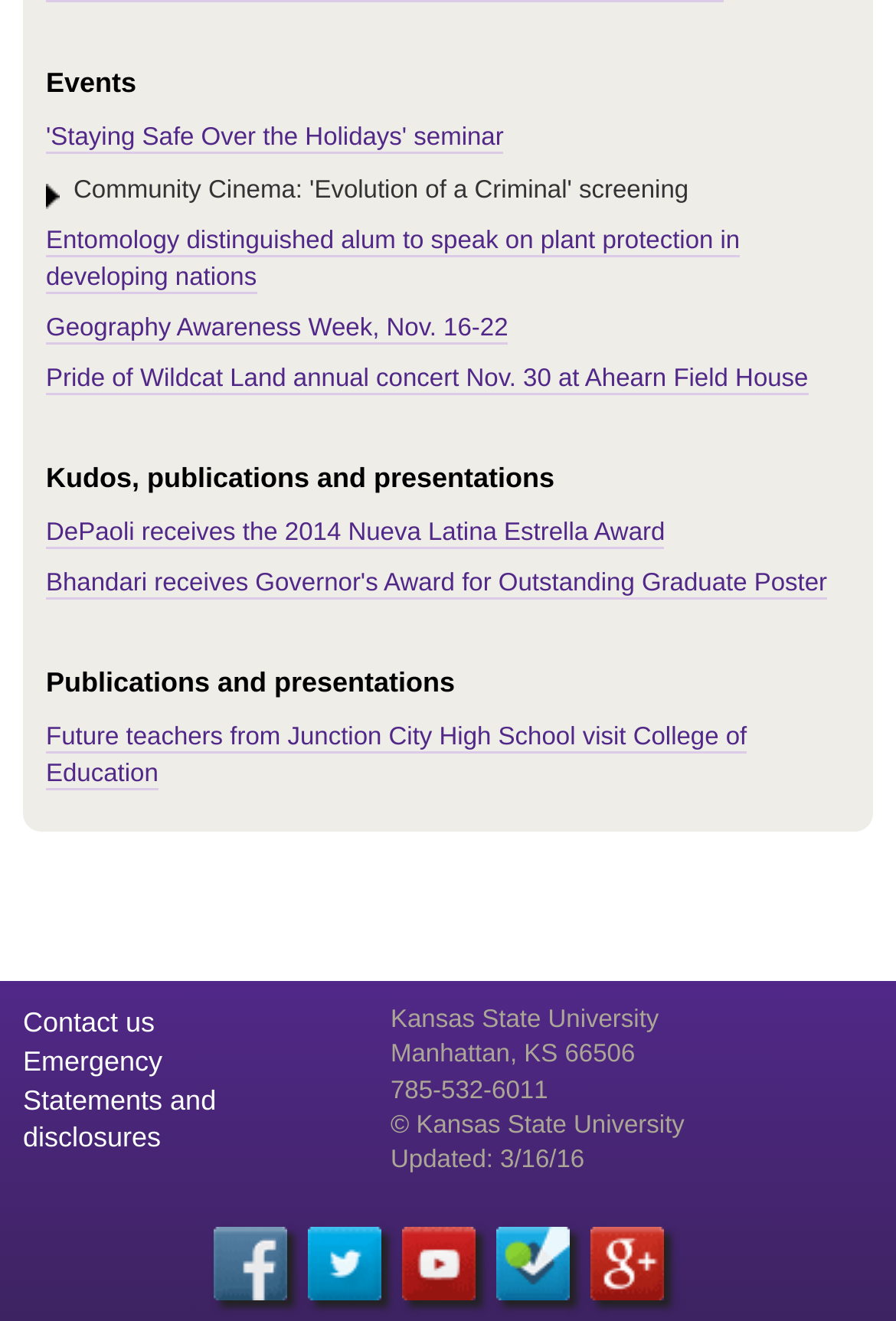How many links are there under 'Events'?
Give a one-word or short phrase answer based on the image.

4